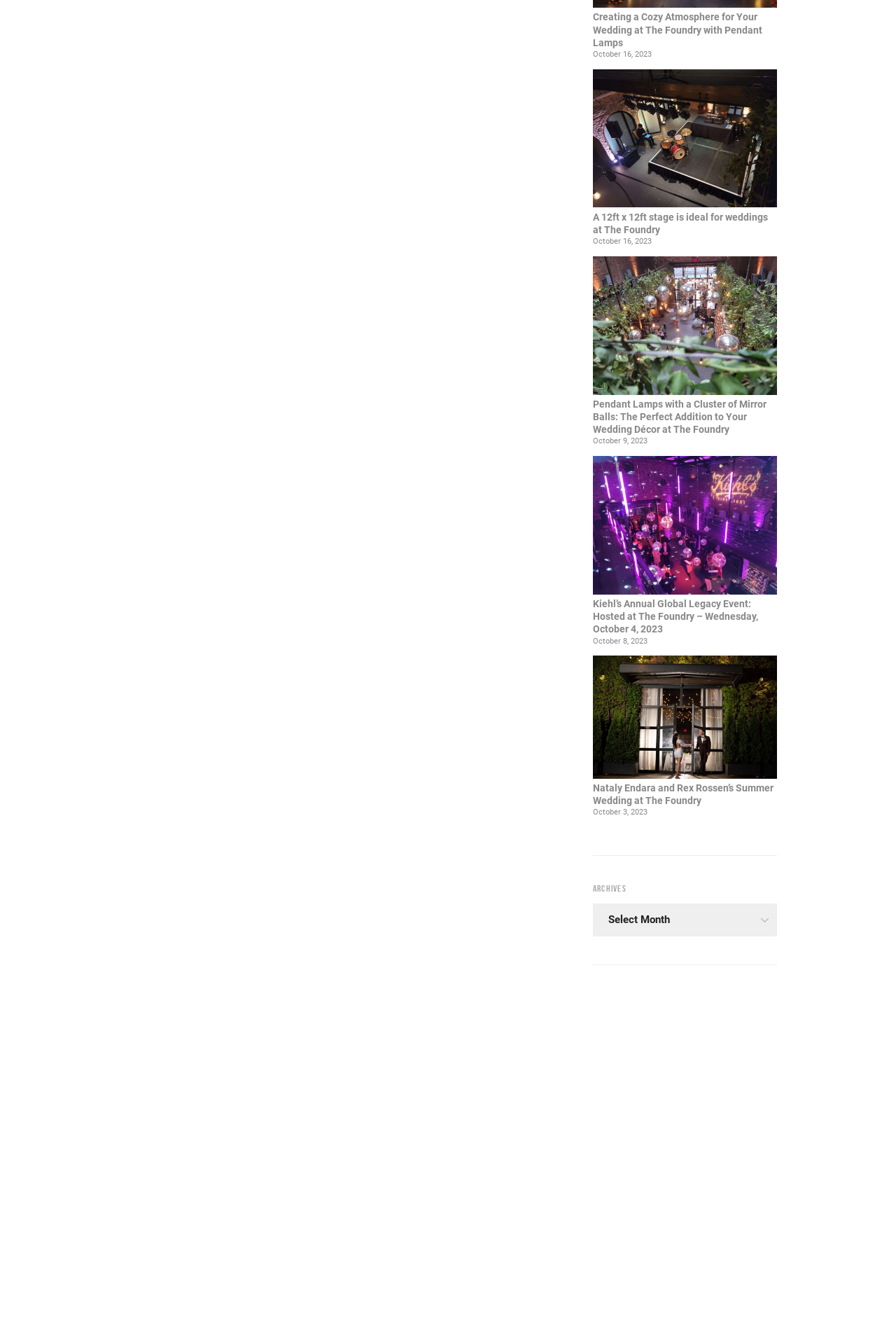Determine the bounding box coordinates of the region to click in order to accomplish the following instruction: "Read about Nataly Endara and Rex Rossen’s summer wedding at The Foundry". Provide the coordinates as four float numbers between 0 and 1, specifically [left, top, right, bottom].

[0.661, 0.49, 0.867, 0.582]